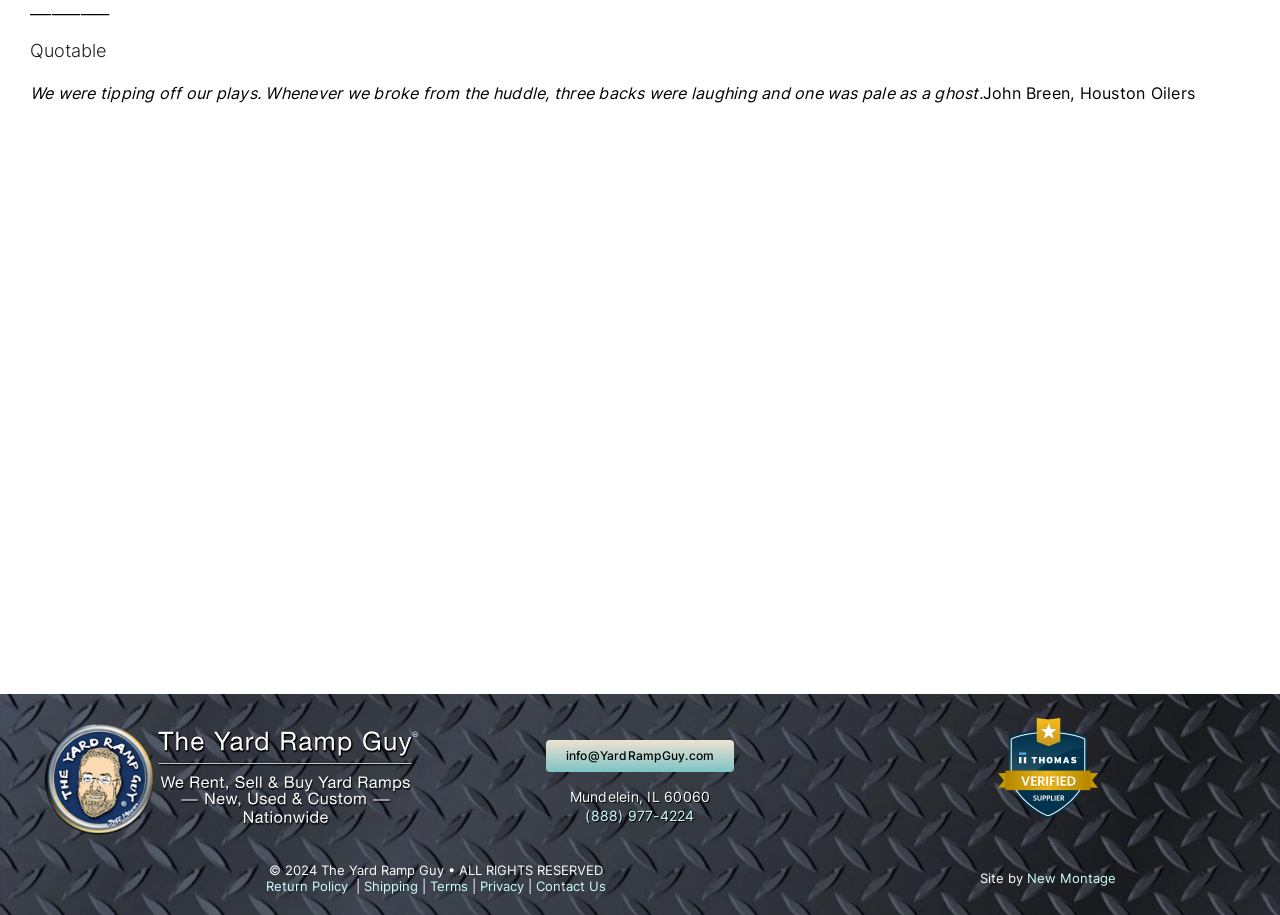What is the phone number?
Give a single word or phrase answer based on the content of the image.

(888) 977-4224